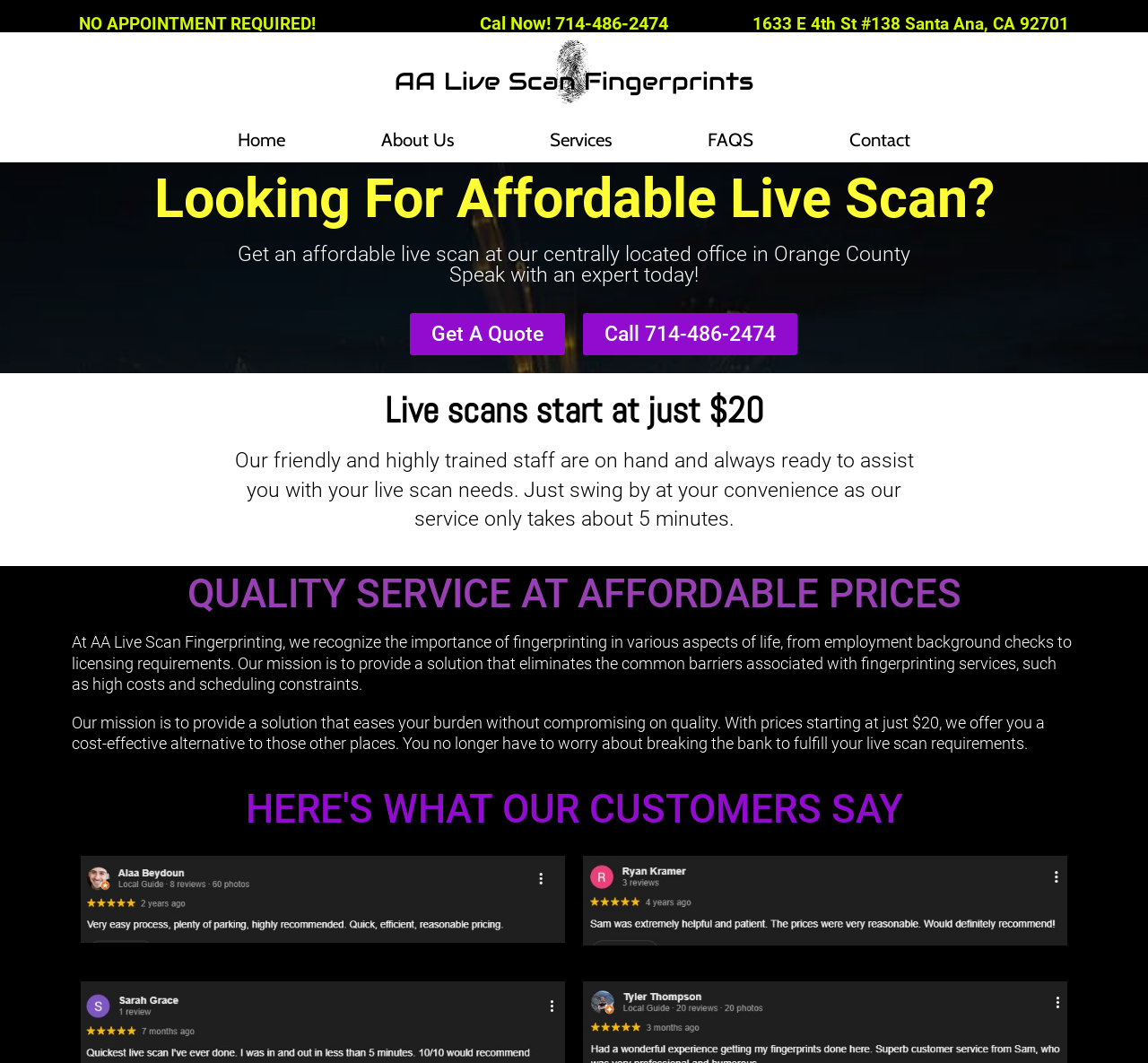What is the main goal of AA Live Scan Fingerprinting?
Provide an in-depth answer to the question, covering all aspects.

The answer can be inferred from the StaticText 'Our mission is to provide a solution that eases your burden without compromising on quality. With prices starting at just $20, we offer you a cost-effective alternative to those other places.' which indicates that the main goal of AA Live Scan Fingerprinting is to provide affordable fingerprinting services.